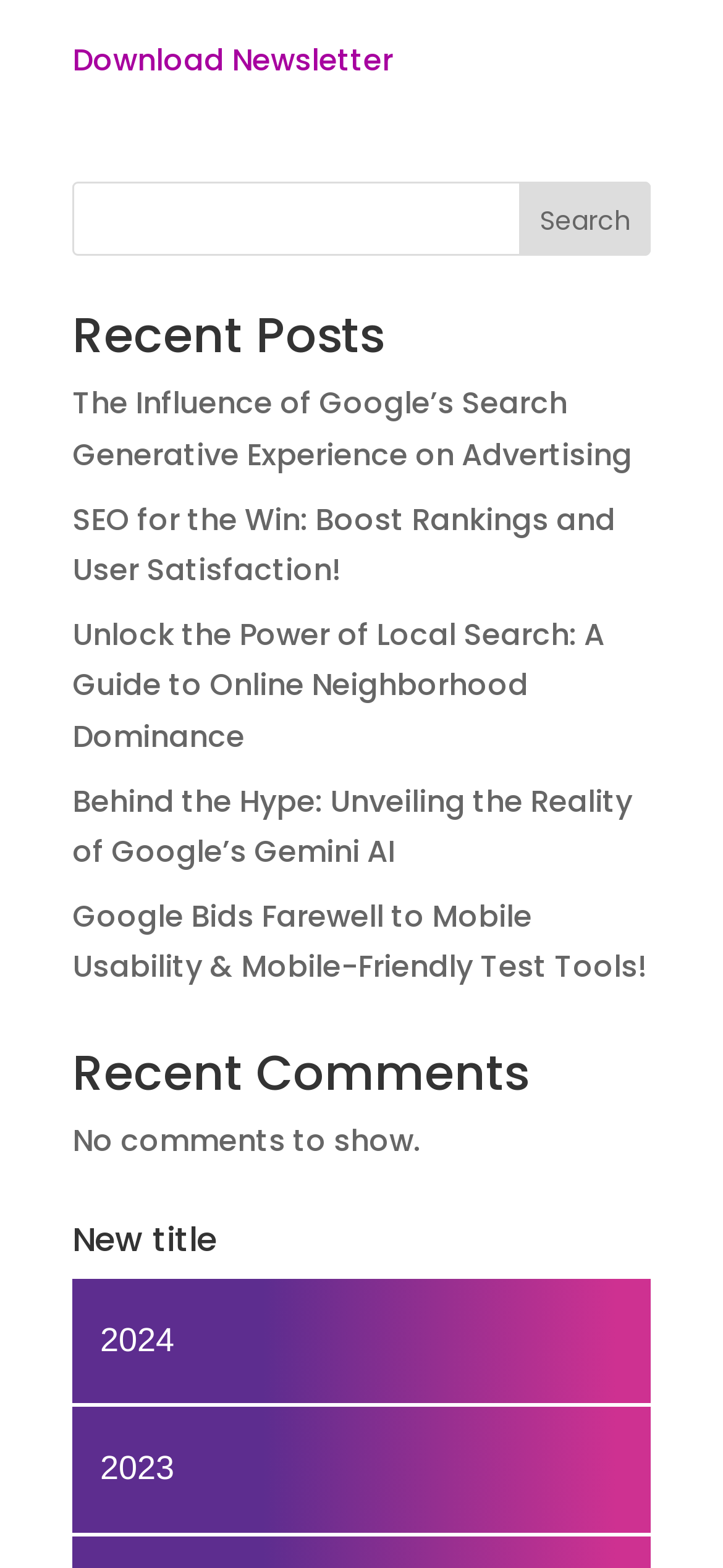Provide a thorough and detailed response to the question by examining the image: 
What is the purpose of the links labeled '2024' and '2023'?

The links labeled '2024' and '2023' are located at the bottom of the webpage and are grouped together. This suggests that they may be links to archived content from specific years, allowing users to access older articles or posts.